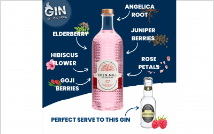How many botanicals are illustrated around the bottle?
Using the visual information, answer the question in a single word or phrase.

6